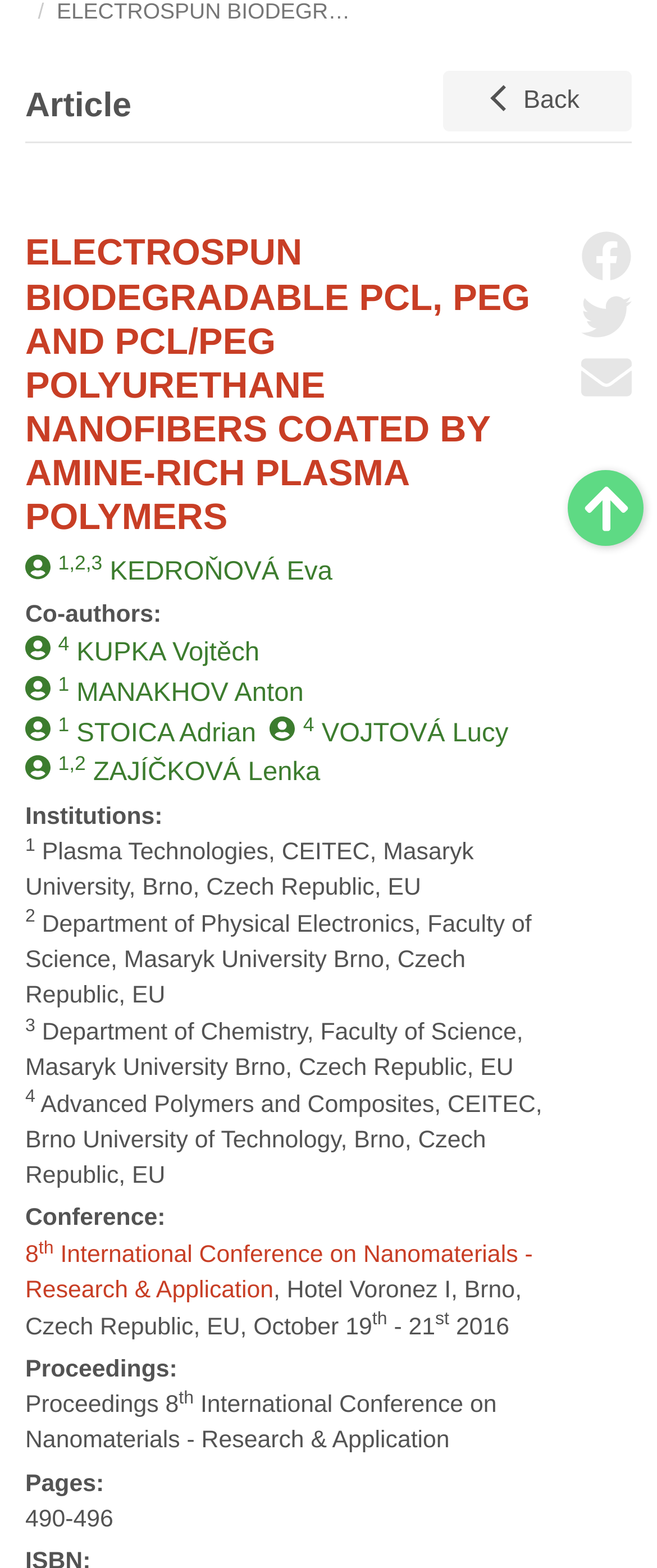Predict the bounding box of the UI element based on this description: "Back".

[0.675, 0.045, 0.962, 0.084]